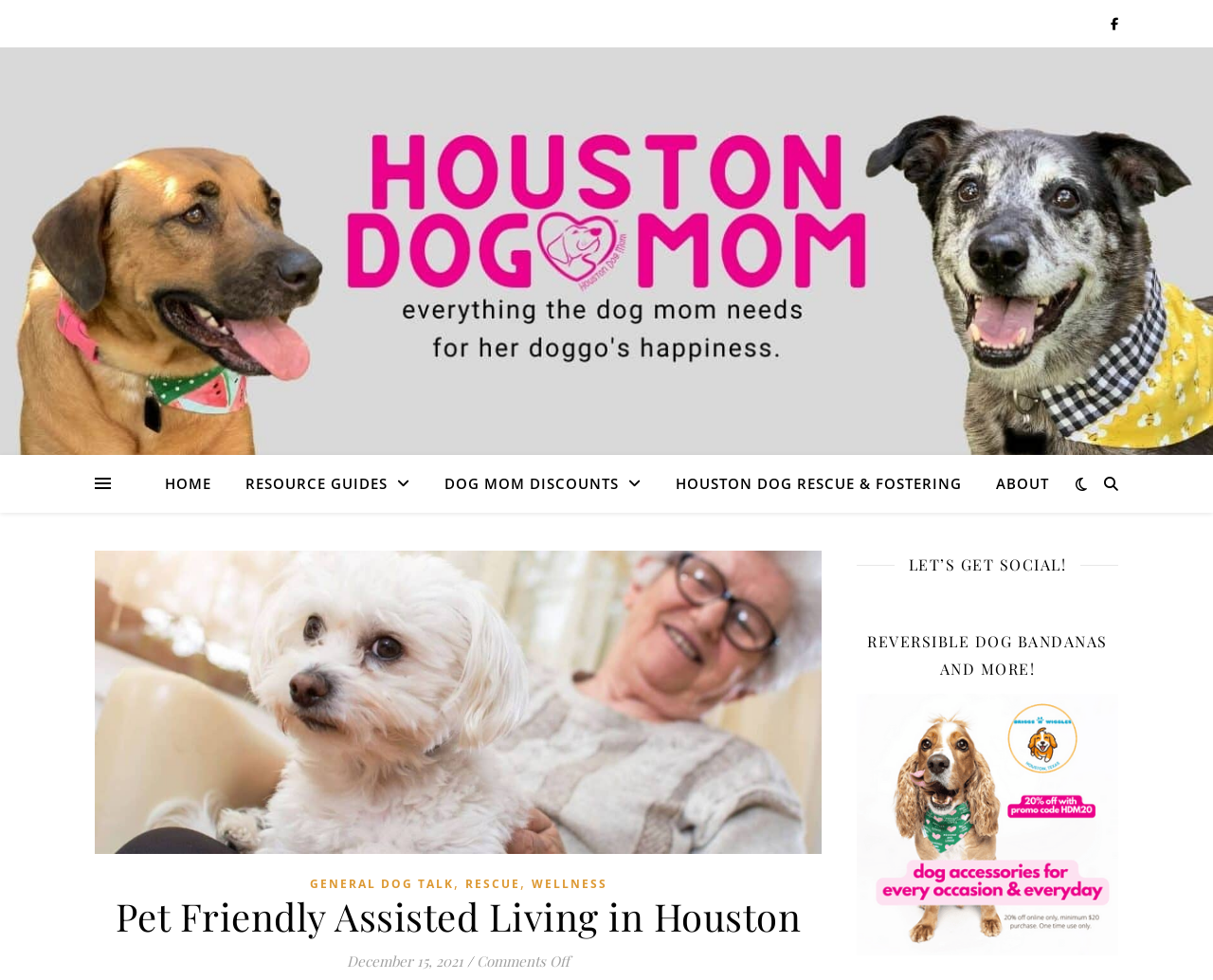Please specify the bounding box coordinates of the clickable region necessary for completing the following instruction: "Click HOME". The coordinates must consist of four float numbers between 0 and 1, i.e., [left, top, right, bottom].

[0.136, 0.464, 0.186, 0.522]